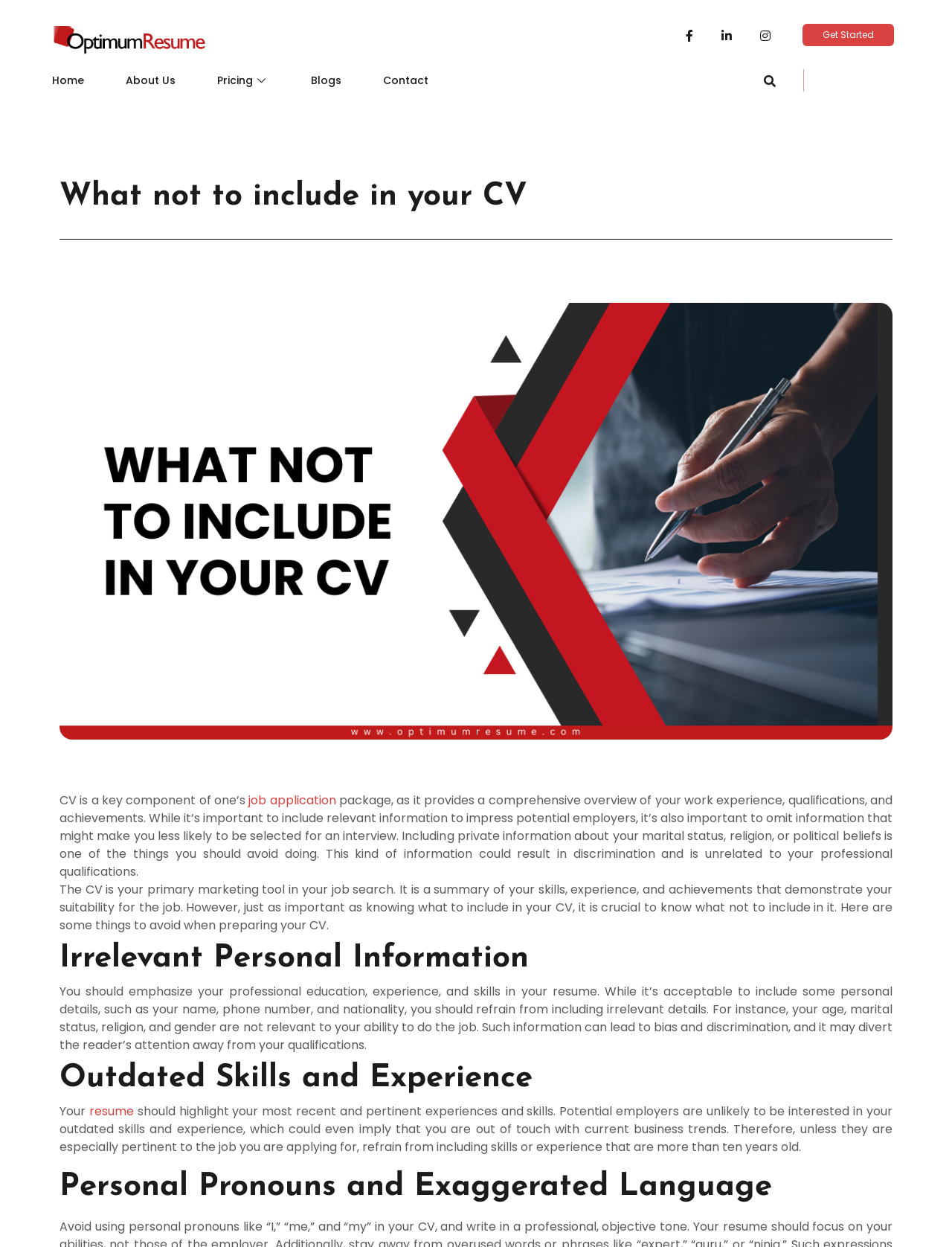What is the primary marketing tool in a job search?
Using the details from the image, give an elaborate explanation to answer the question.

According to the webpage, the CV is one's primary marketing tool in their job search, as it is a summary of one's skills, experience, and achievements that demonstrate their suitability for the job.